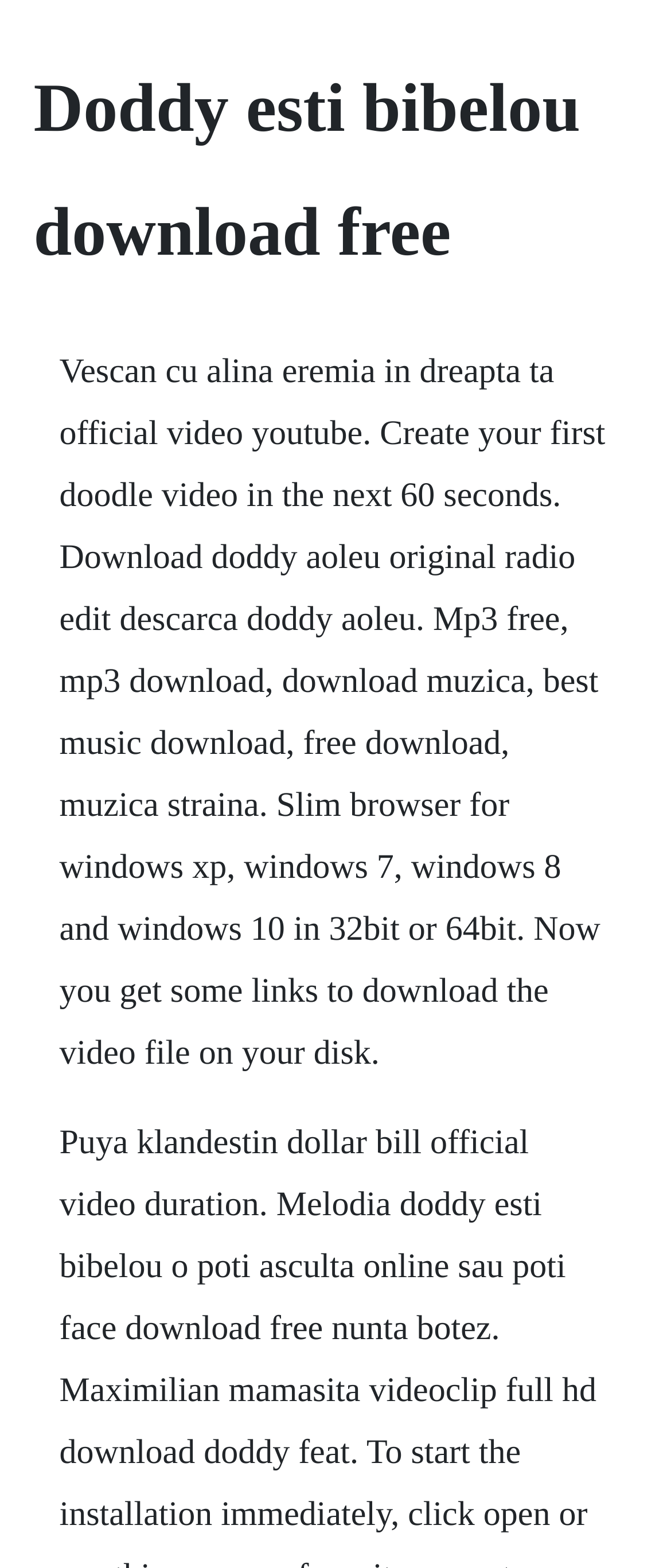Identify and provide the main heading of the webpage.

Doddy esti bibelou download free